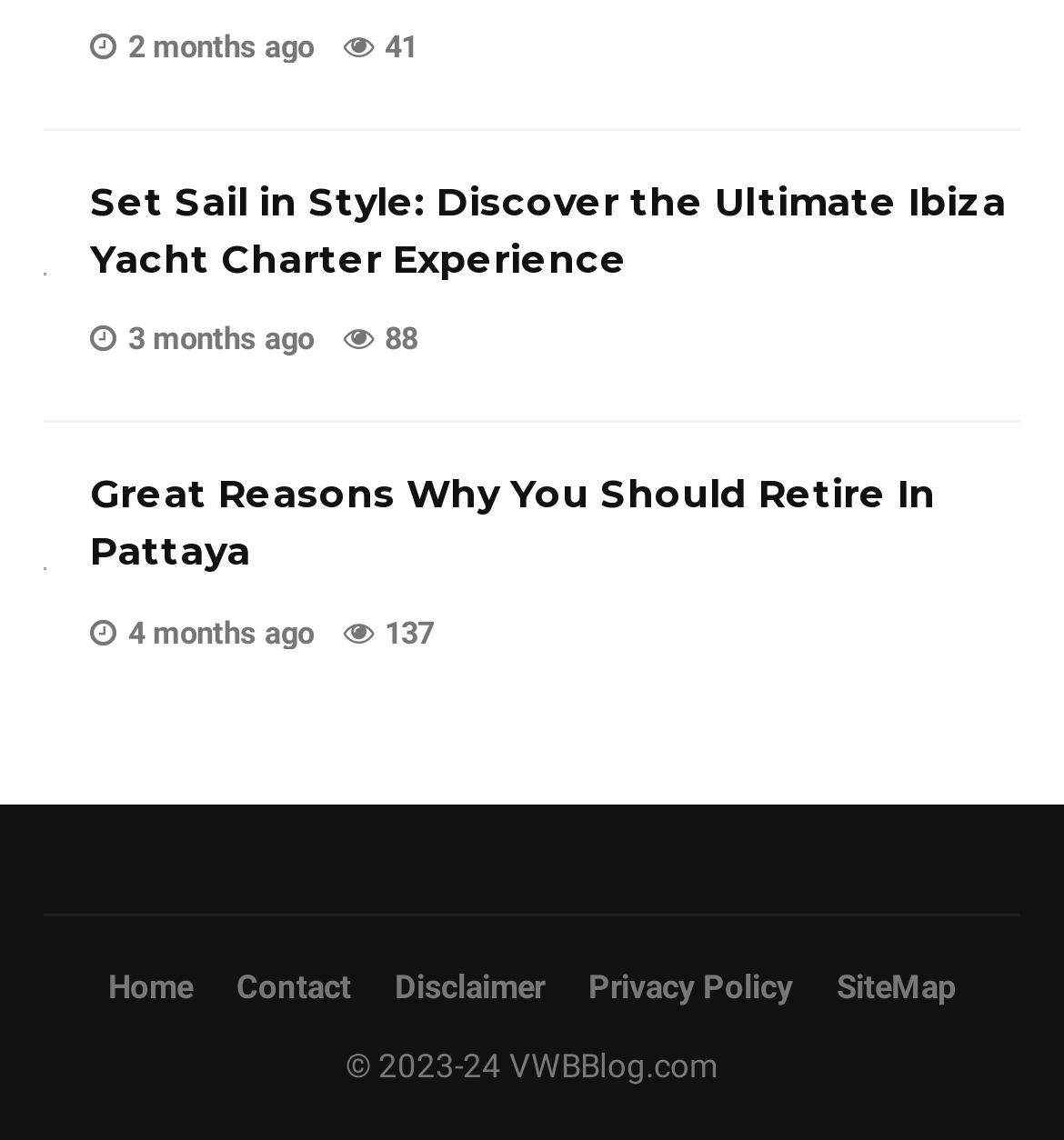Using the given element description, provide the bounding box coordinates (top-left x, top-left y, bottom-right x, bottom-right y) for the corresponding UI element in the screenshot: Home

[0.081, 0.841, 0.201, 0.891]